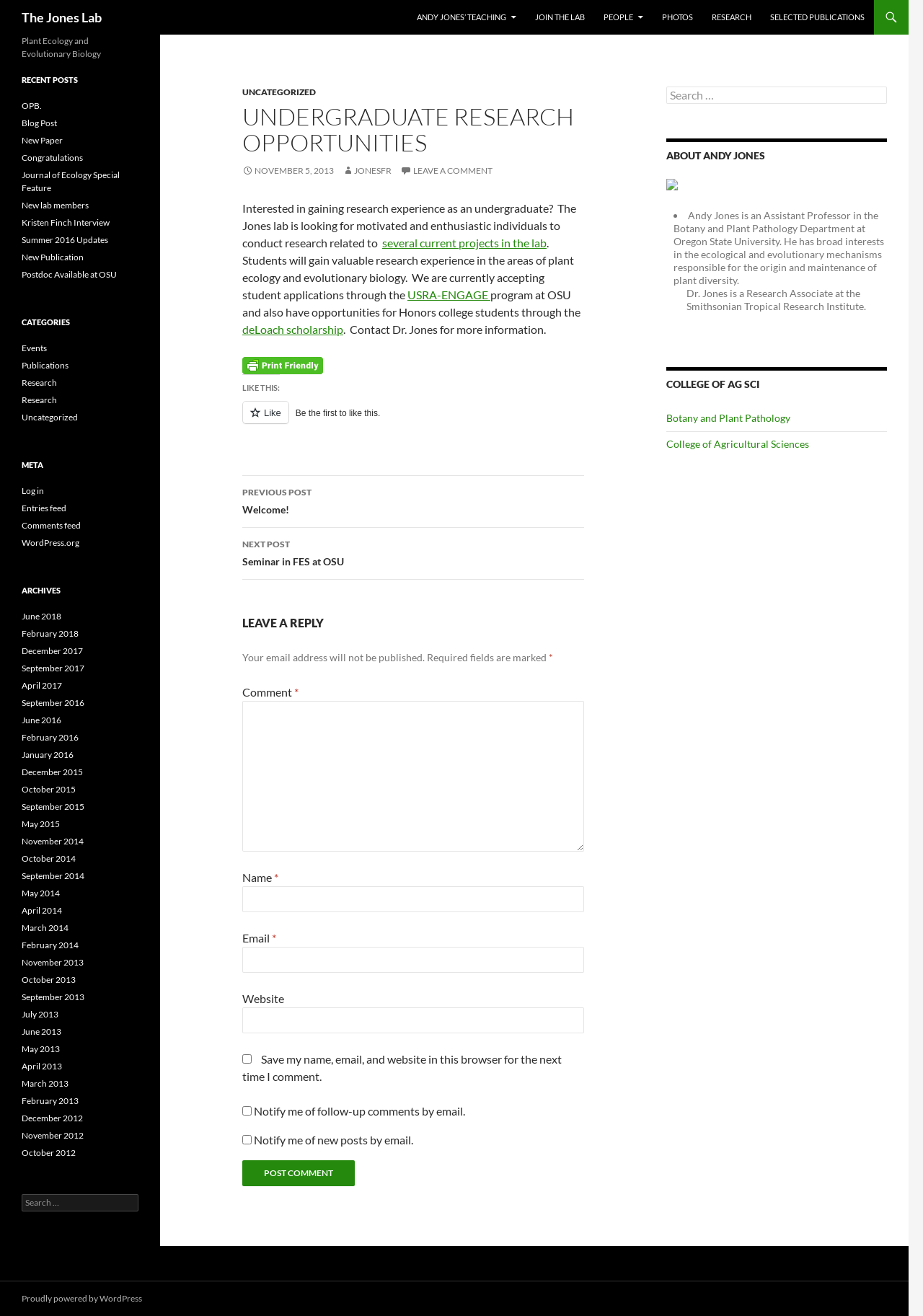Examine the image carefully and respond to the question with a detailed answer: 
What is the name of the department where Dr. Jones is an Assistant Professor?

The name of the department where Dr. Jones is an Assistant Professor can be found in the 'ABOUT ANDY JONES' section, which mentions that Dr. Jones is an Assistant Professor in the Botany and Plant Pathology Department at Oregon State University.